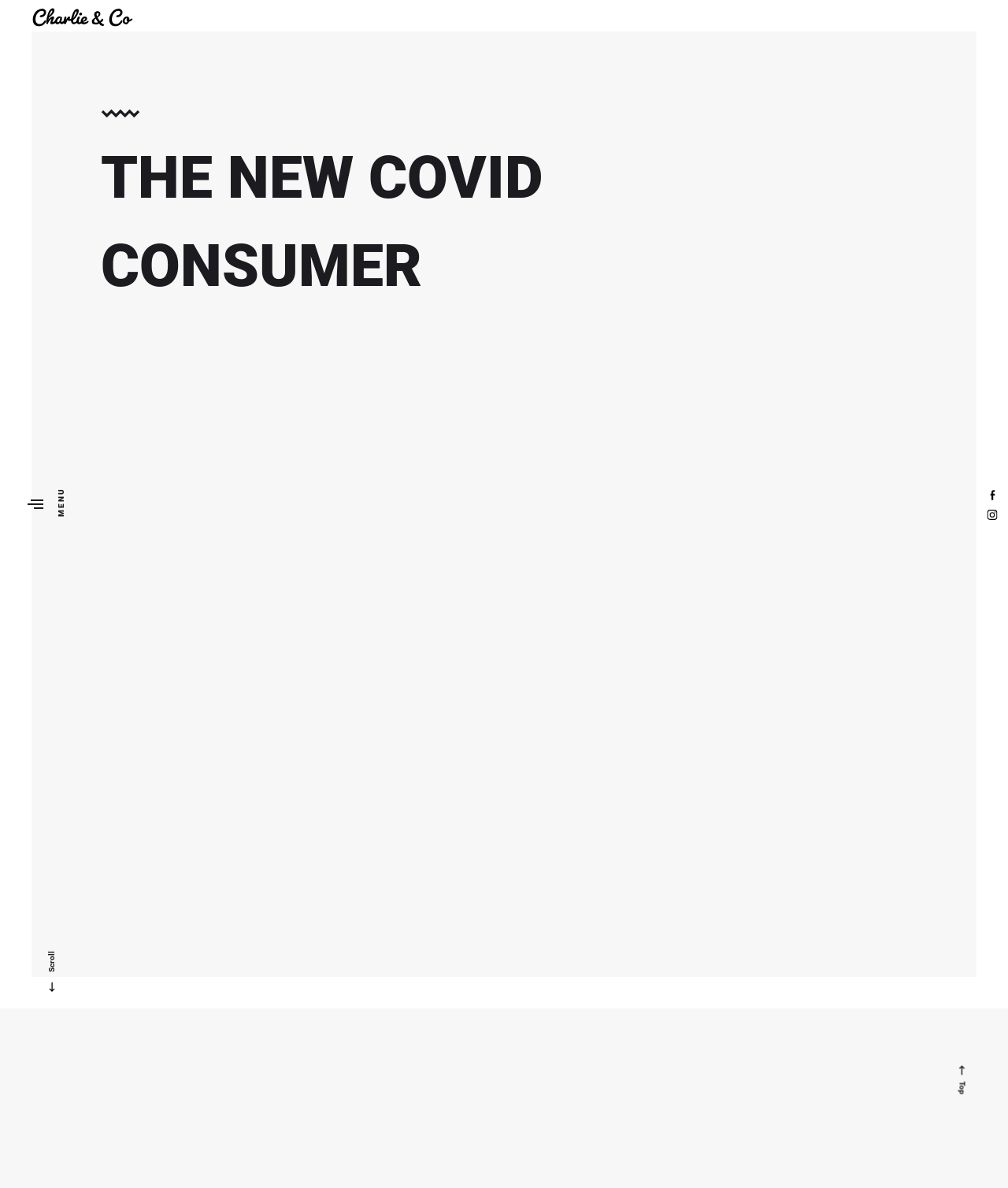Can you locate the main headline on this webpage and provide its text content?

THE NEW COVID CONSUMER